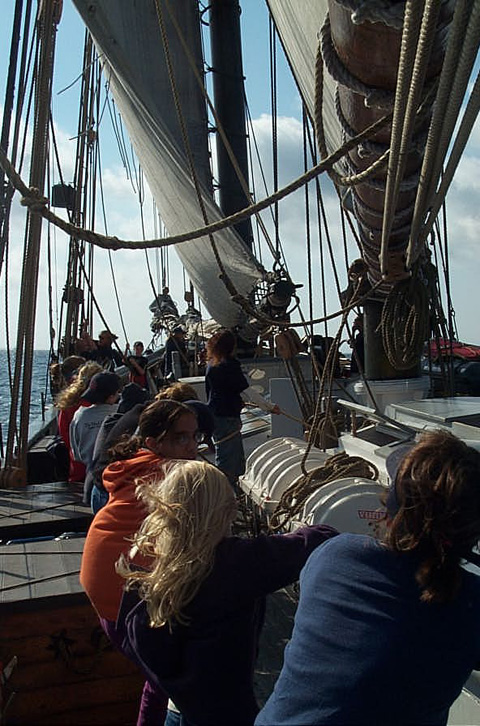Give a thorough explanation of the image.

The image captures a vibrant scene aboard a sailing vessel, where a group of people is actively engaged in an outing on the water. The deck is bustling with activity as individuals, including adults and children, are seen enjoying their time on the boat. 

In the foreground, a couple of women are seated with their backs to the viewer, one wearing a dark blue hoodie and the other an orange sweatshirt. A young girl with blonde hair, caught in the wind, leans forward, seemingly eager to participate in the adventure. In the background, several more people, likely crew members, can be spotted, and the sails billow gracefully in the breeze, suggesting a strong wind that propels the boat forward.

The ocean glistens under the sun, with the horizon featuring a mix of sky and water, creating a picturesque maritime atmosphere. The overall mood of the image conveys a sense of exploration and joy, emblematic of a day spent learning about nature and the sea.